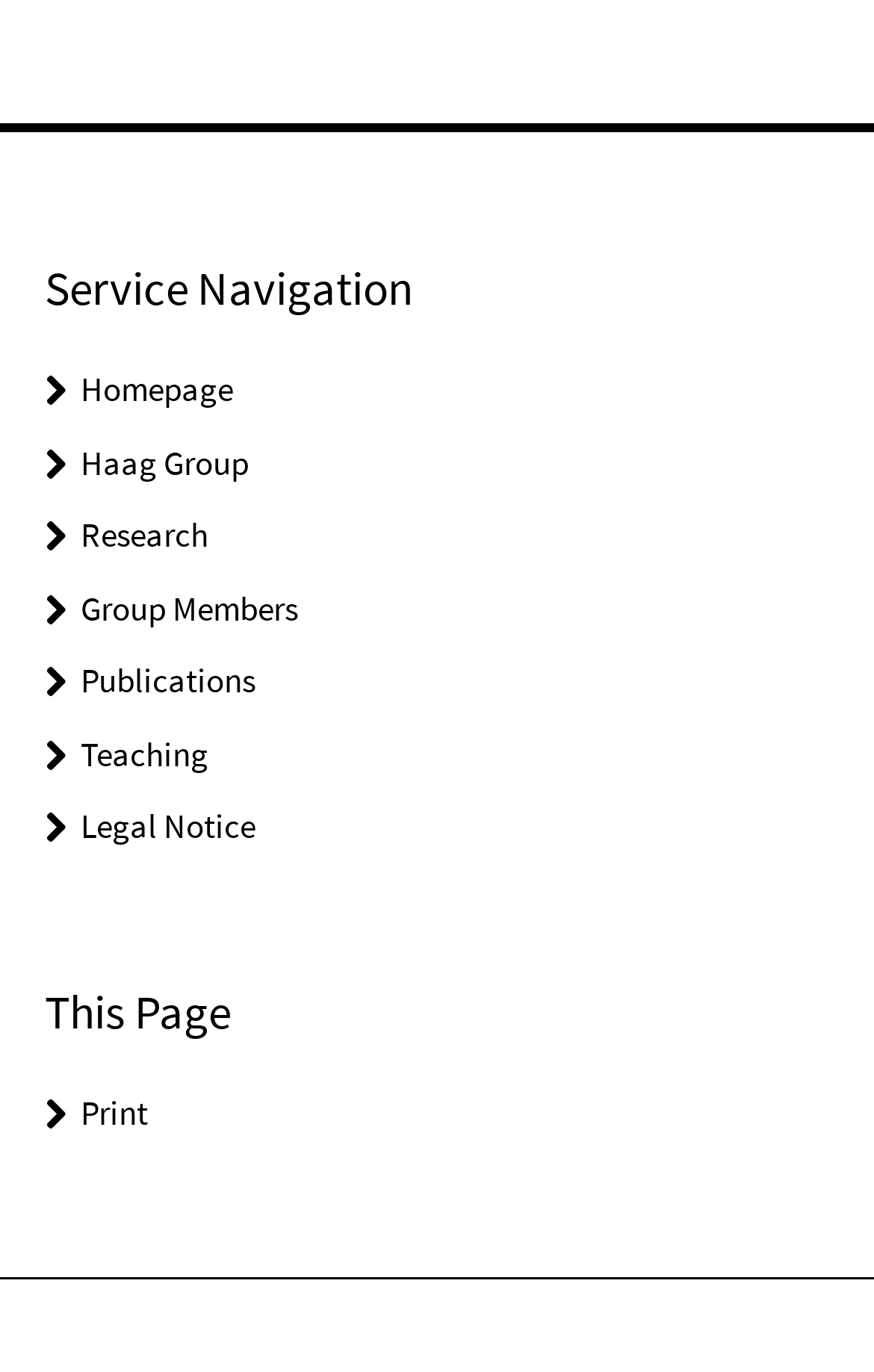Pinpoint the bounding box coordinates for the area that should be clicked to perform the following instruction: "view research".

[0.092, 0.375, 0.238, 0.406]